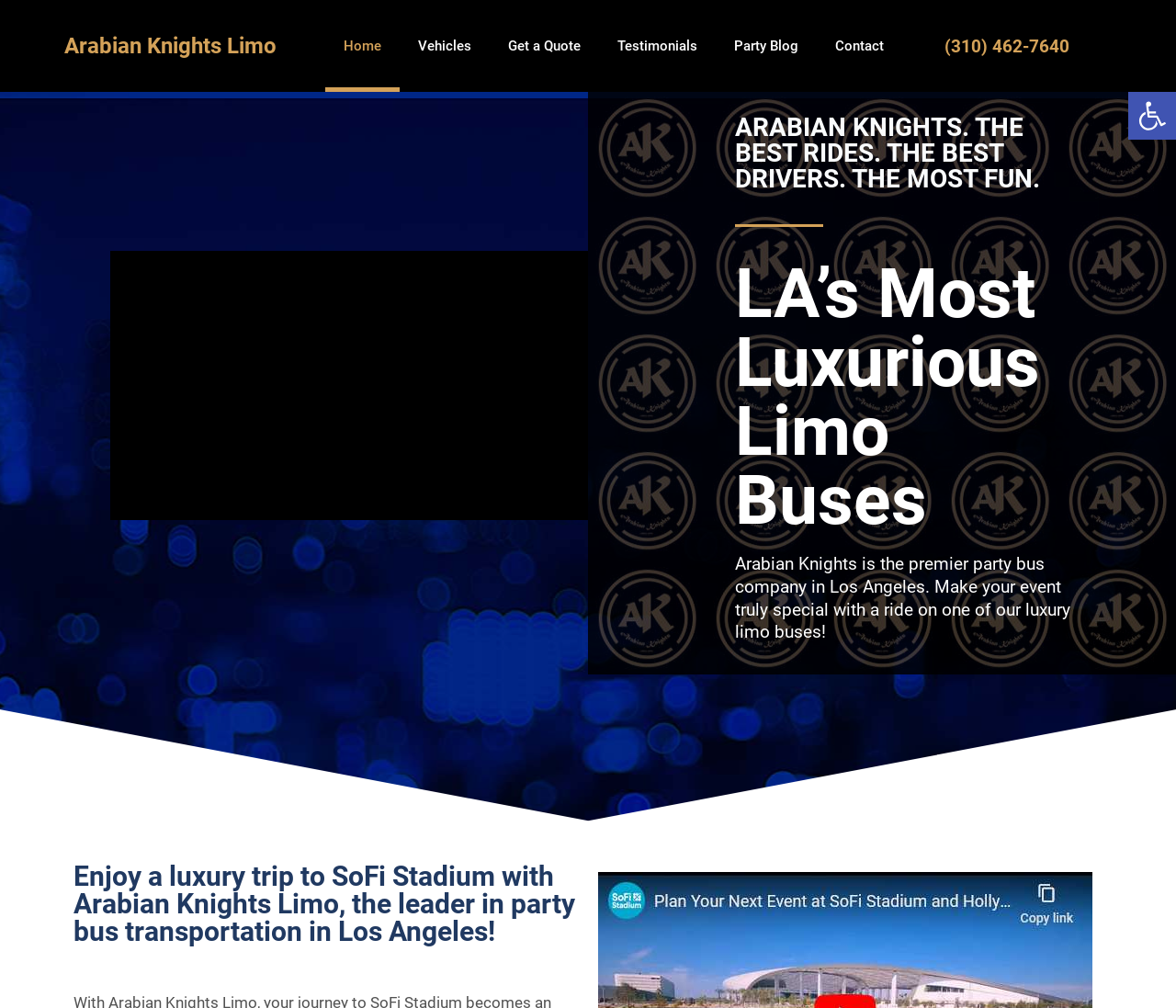Determine the bounding box coordinates of the clickable element to complete this instruction: "Read the 'Party Blog'". Provide the coordinates in the format of four float numbers between 0 and 1, [left, top, right, bottom].

[0.609, 0.0, 0.694, 0.091]